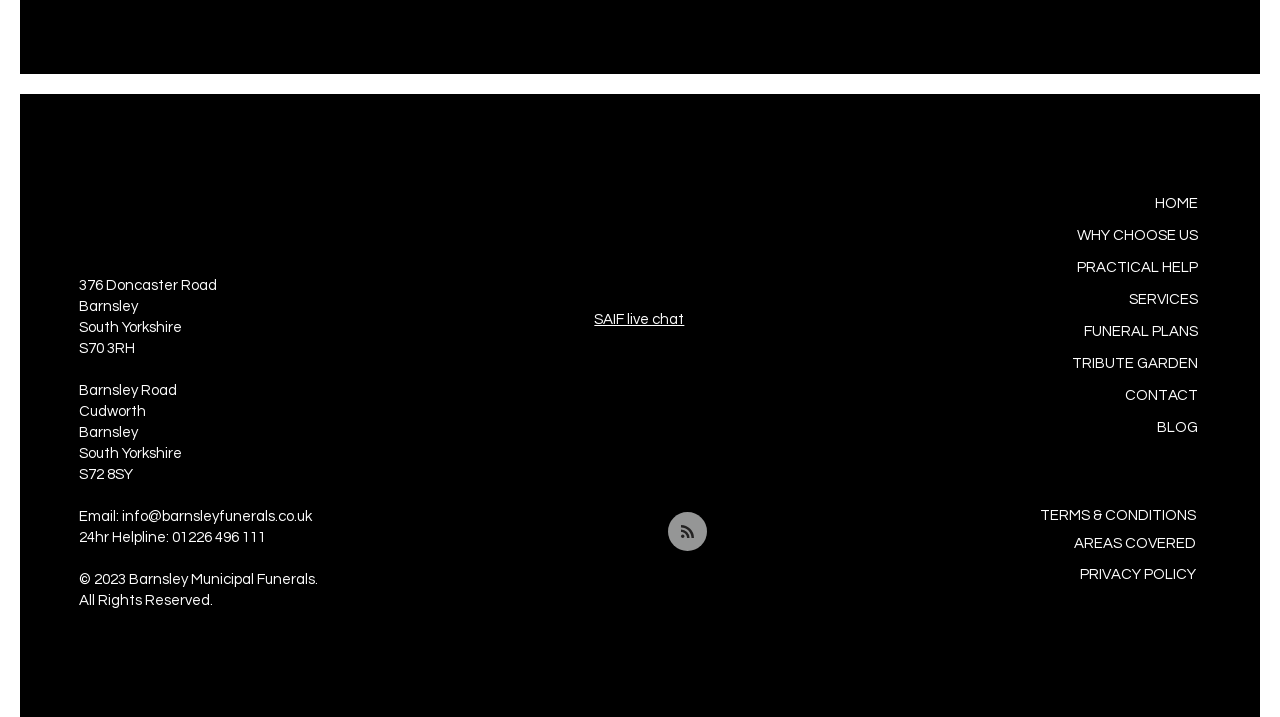What is the phone number for the 24hr Helpline?
Based on the image, give a one-word or short phrase answer.

01226 496 111